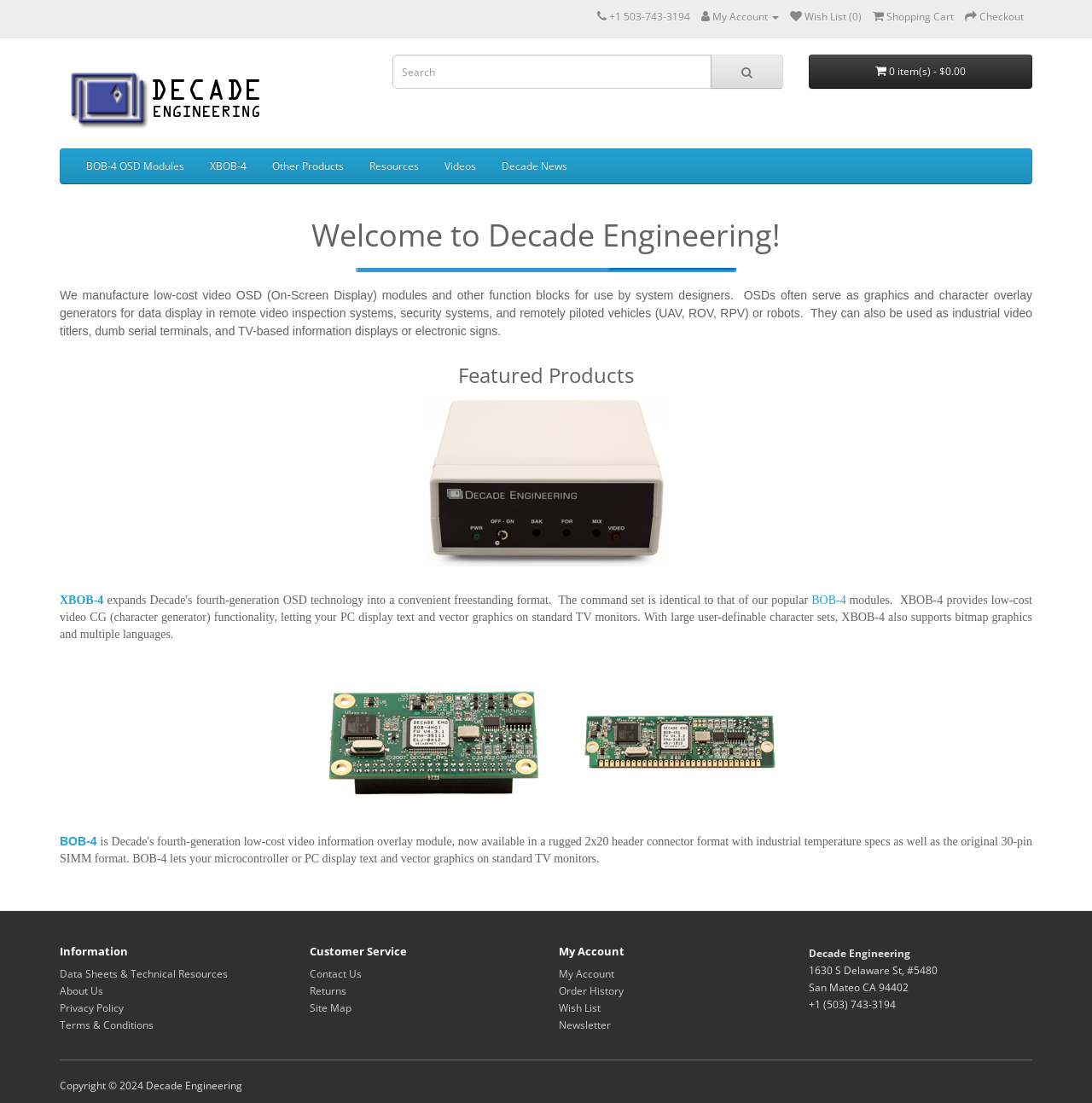What is the address of Decade Engineering?
Answer the question with as much detail as possible.

The address can be found in the footer section of the webpage, which displays the company's address, city, state, and zip code.